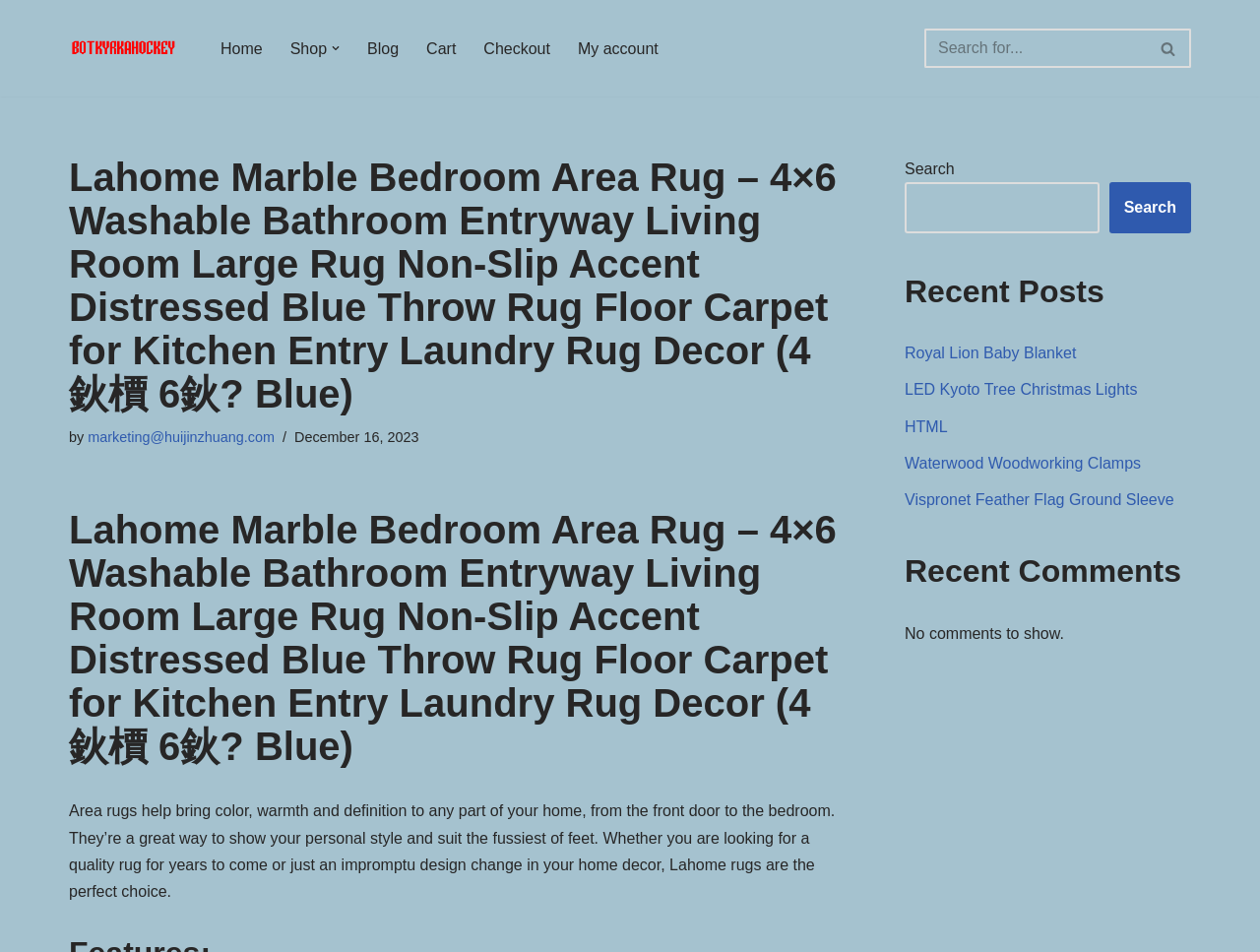Please identify the coordinates of the bounding box that should be clicked to fulfill this instruction: "Search for a product".

[0.734, 0.03, 0.945, 0.071]